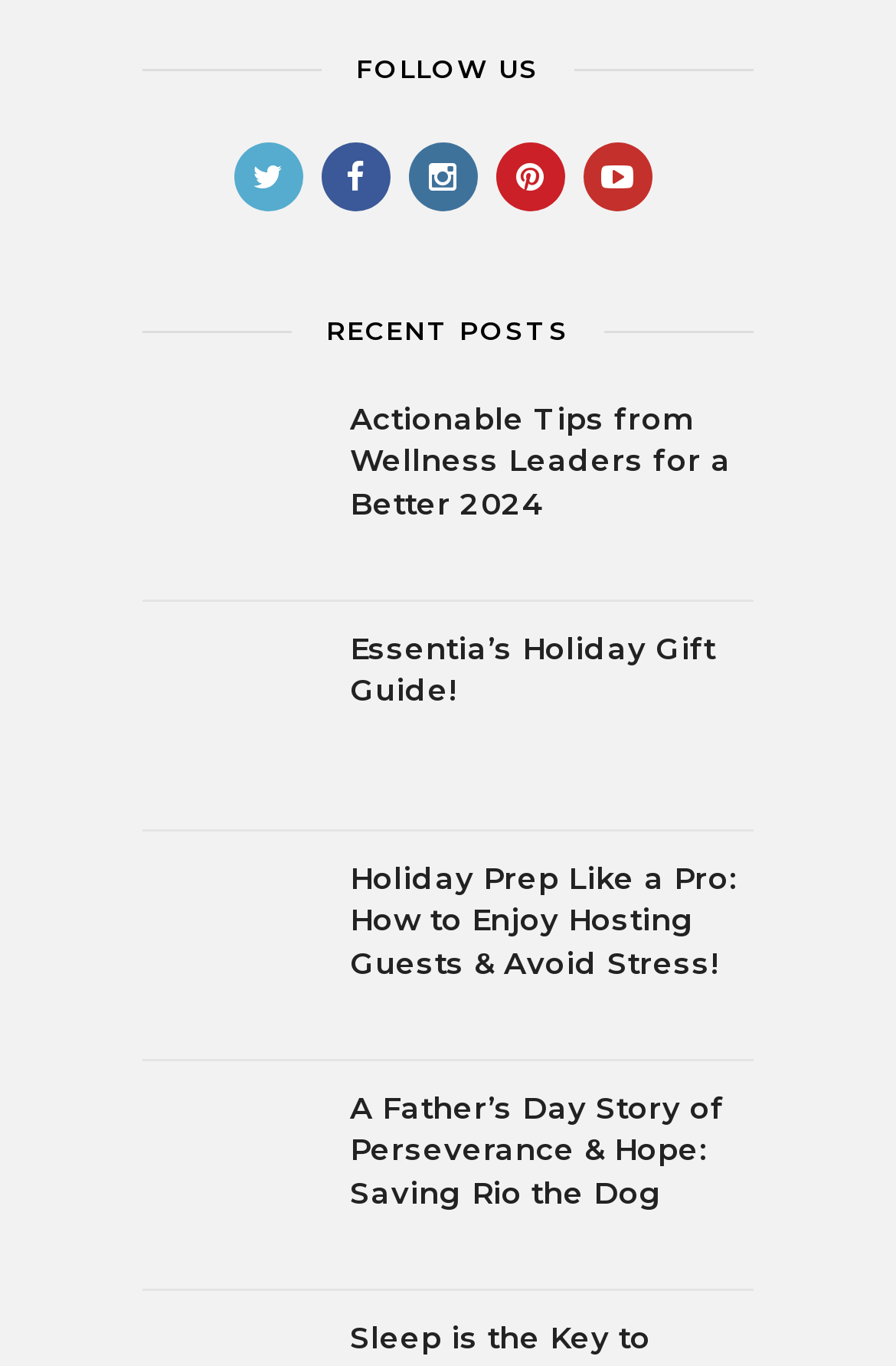Identify the bounding box of the UI component described as: "aria-label="text-search" name="q"".

None